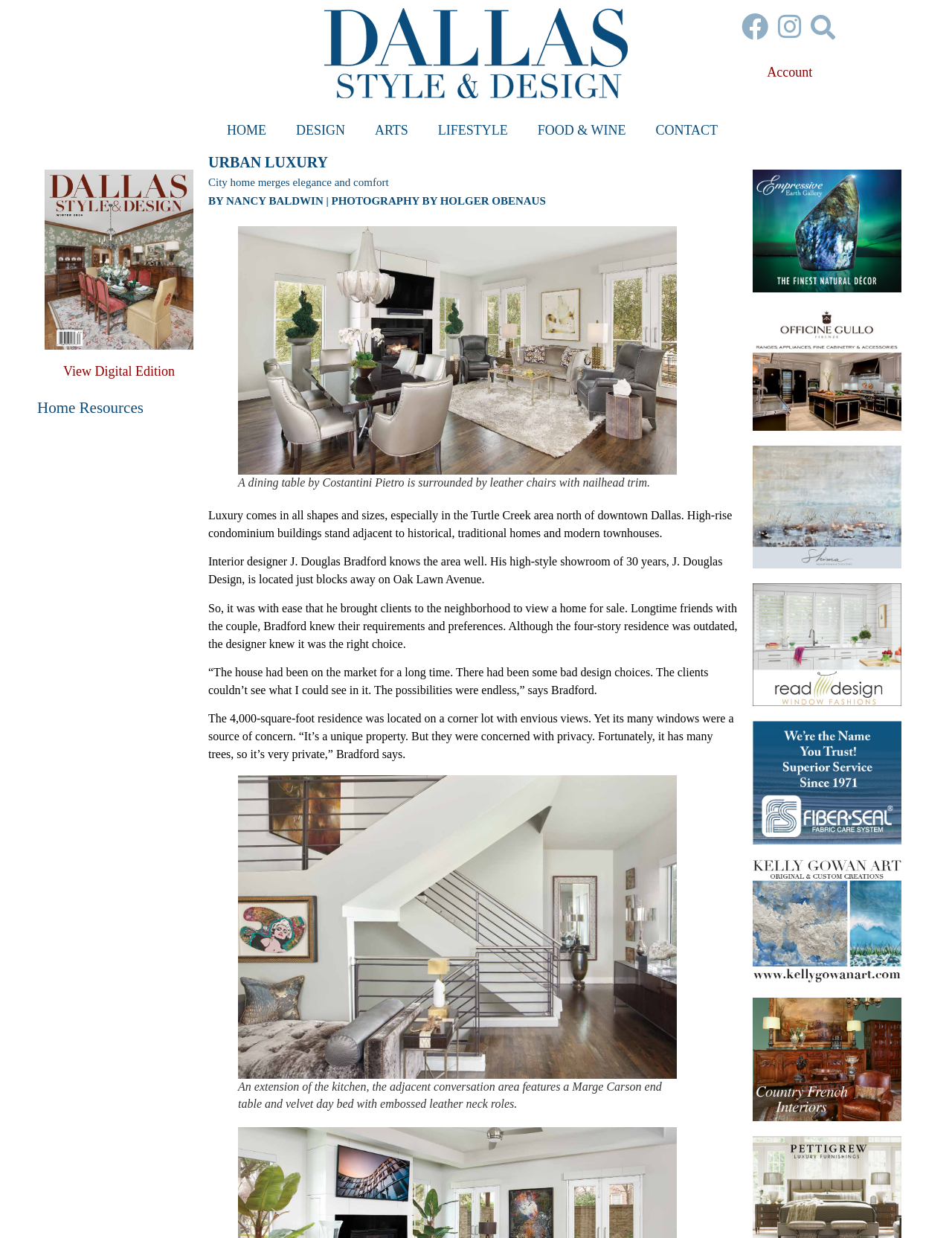Determine the bounding box coordinates of the clickable element to complete this instruction: "Search for something". Provide the coordinates in the format of four float numbers between 0 and 1, [left, top, right, bottom].

None